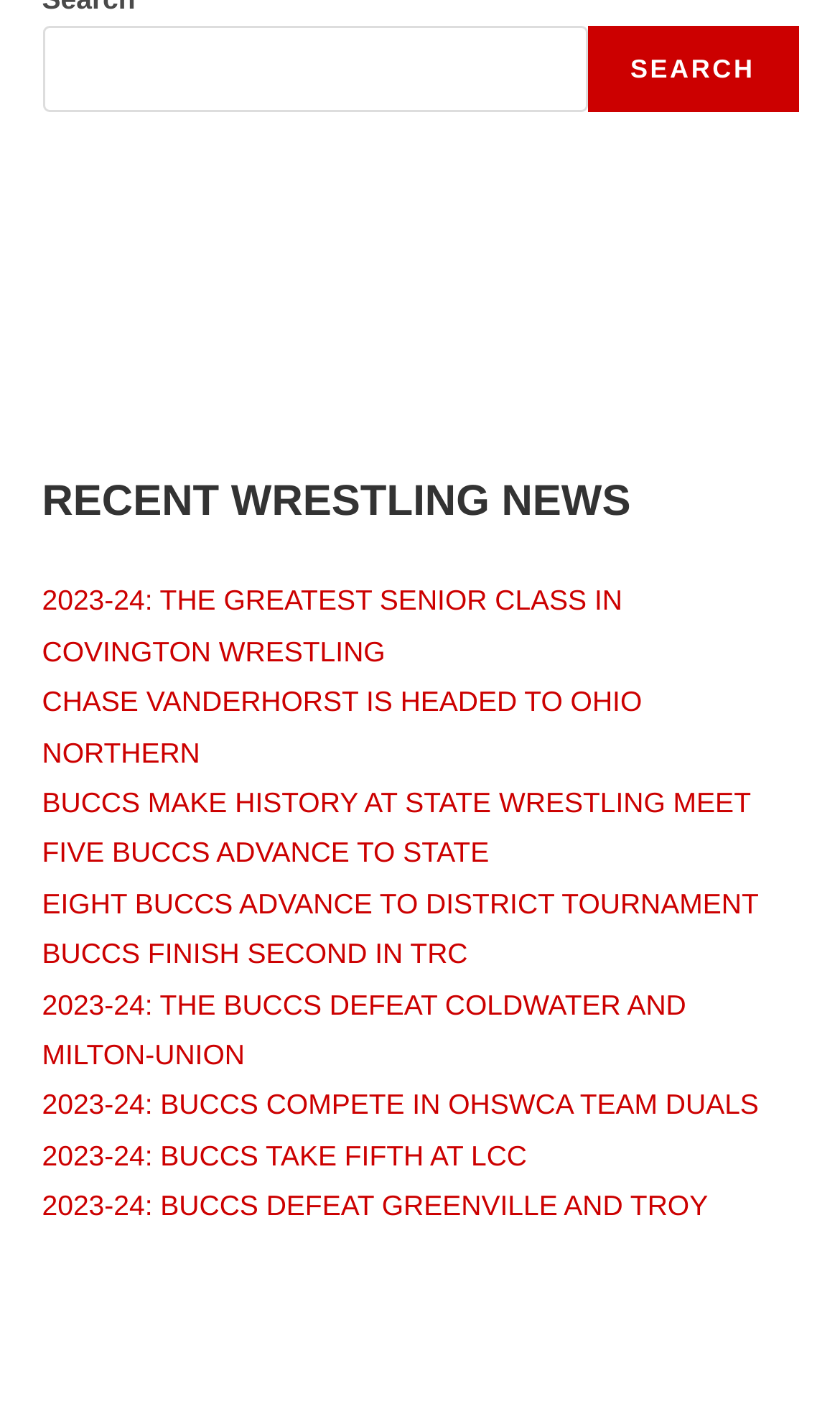Could you indicate the bounding box coordinates of the region to click in order to complete this instruction: "check out Buccs finish second in TRC".

[0.05, 0.669, 0.557, 0.692]